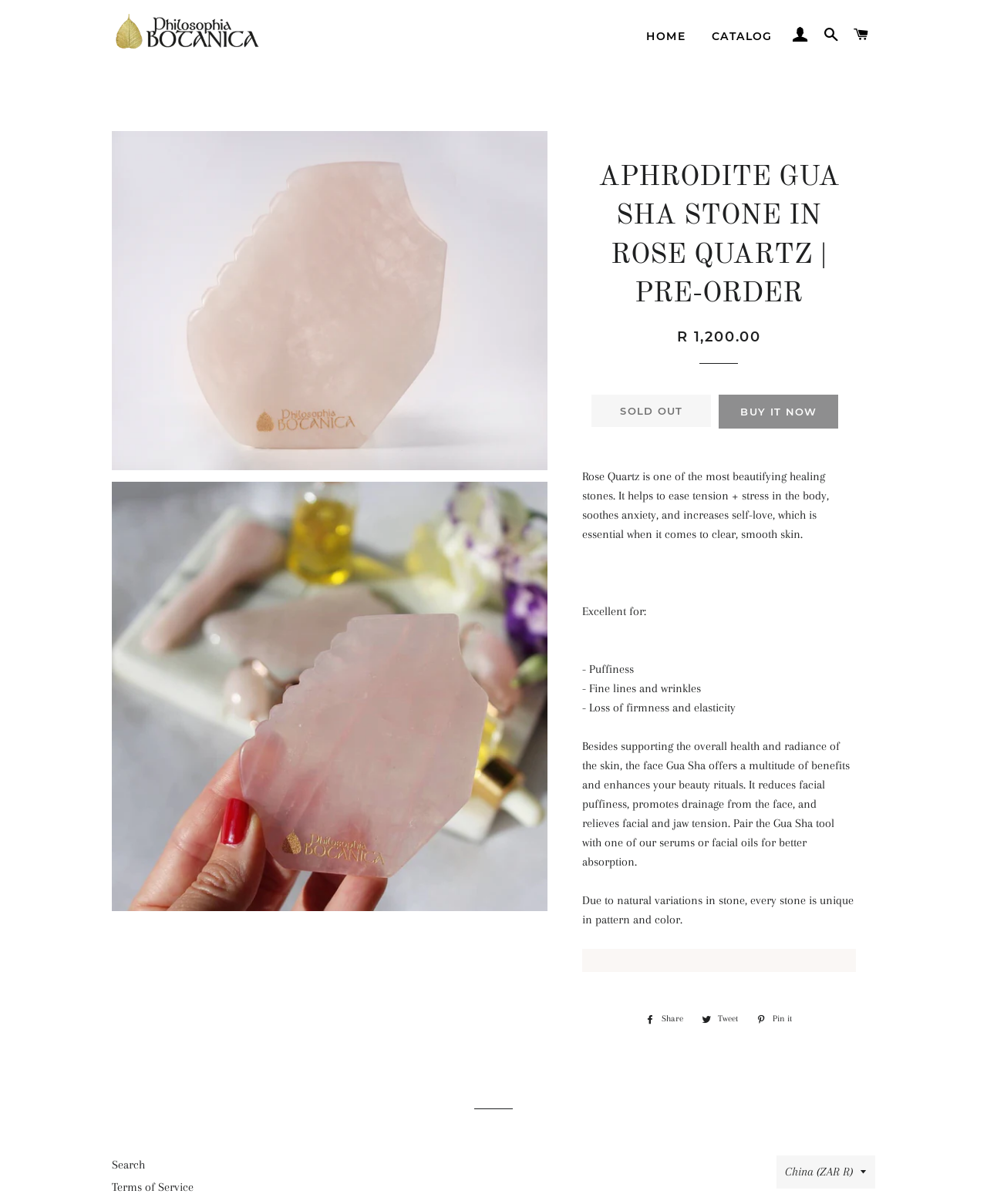Find the bounding box coordinates of the area to click in order to follow the instruction: "View SiteMap".

None